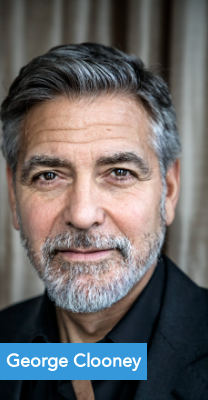Answer the question briefly using a single word or phrase: 
What is the color of the overlay at the bottom of the image?

Blue